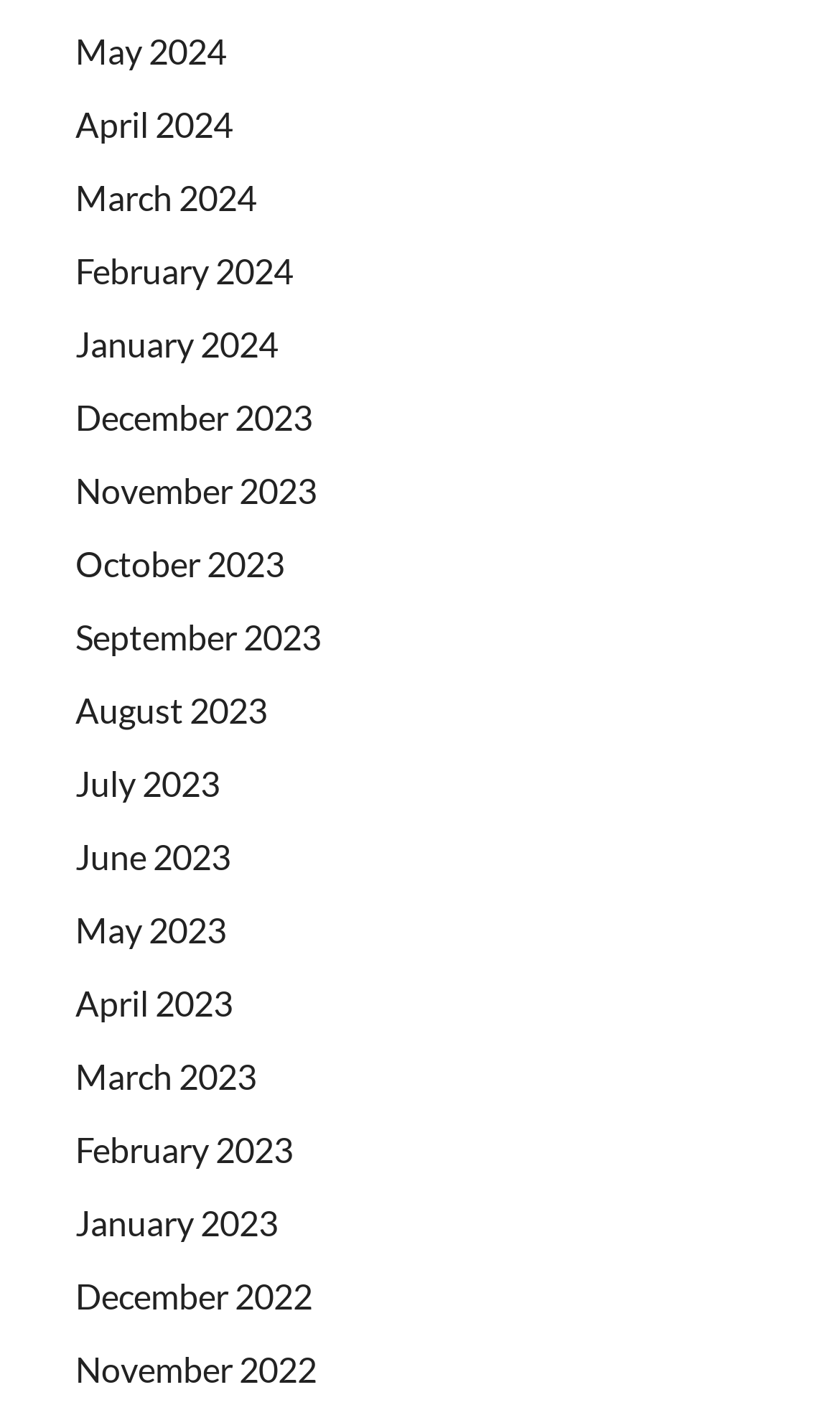Reply to the question with a single word or phrase:
How many months are available in 2024?

5